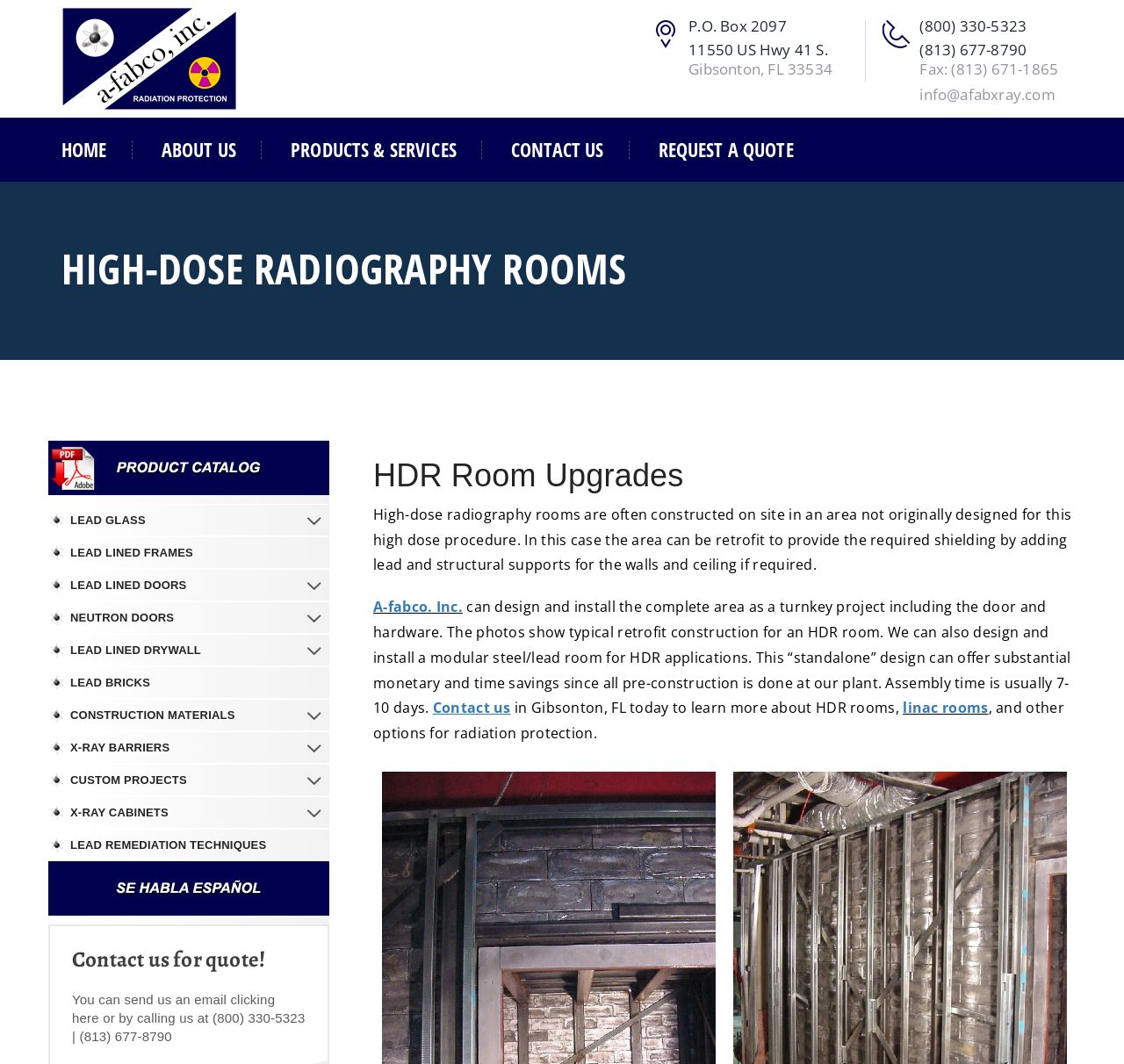Can you give a detailed response to the following question using the information from the image? What is the company name?

The company name can be found in the link element with the text 'A-fabco. Inc.' which is located at the top of the webpage, and also in the static text element that describes the company's capability in designing and installing HDR rooms.